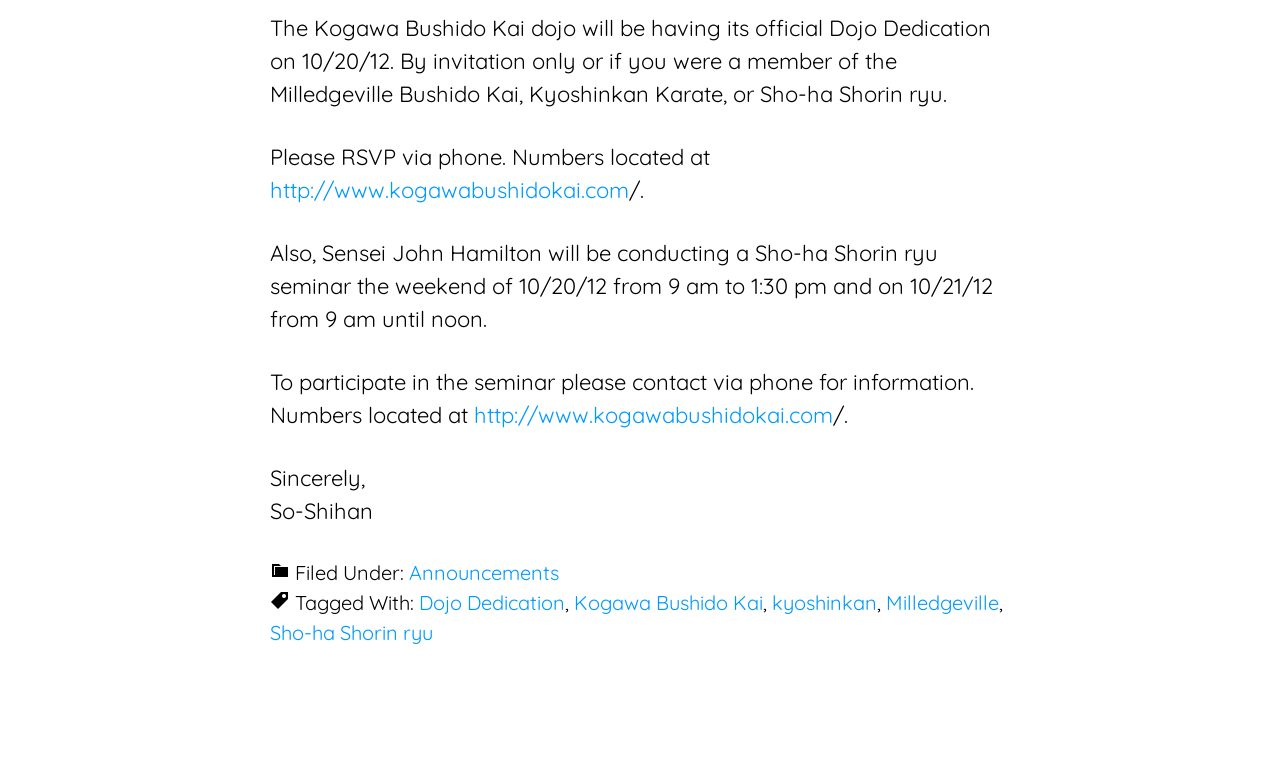Using the description "kyoshinkan", predict the bounding box of the relevant HTML element.

[0.603, 0.779, 0.685, 0.812]